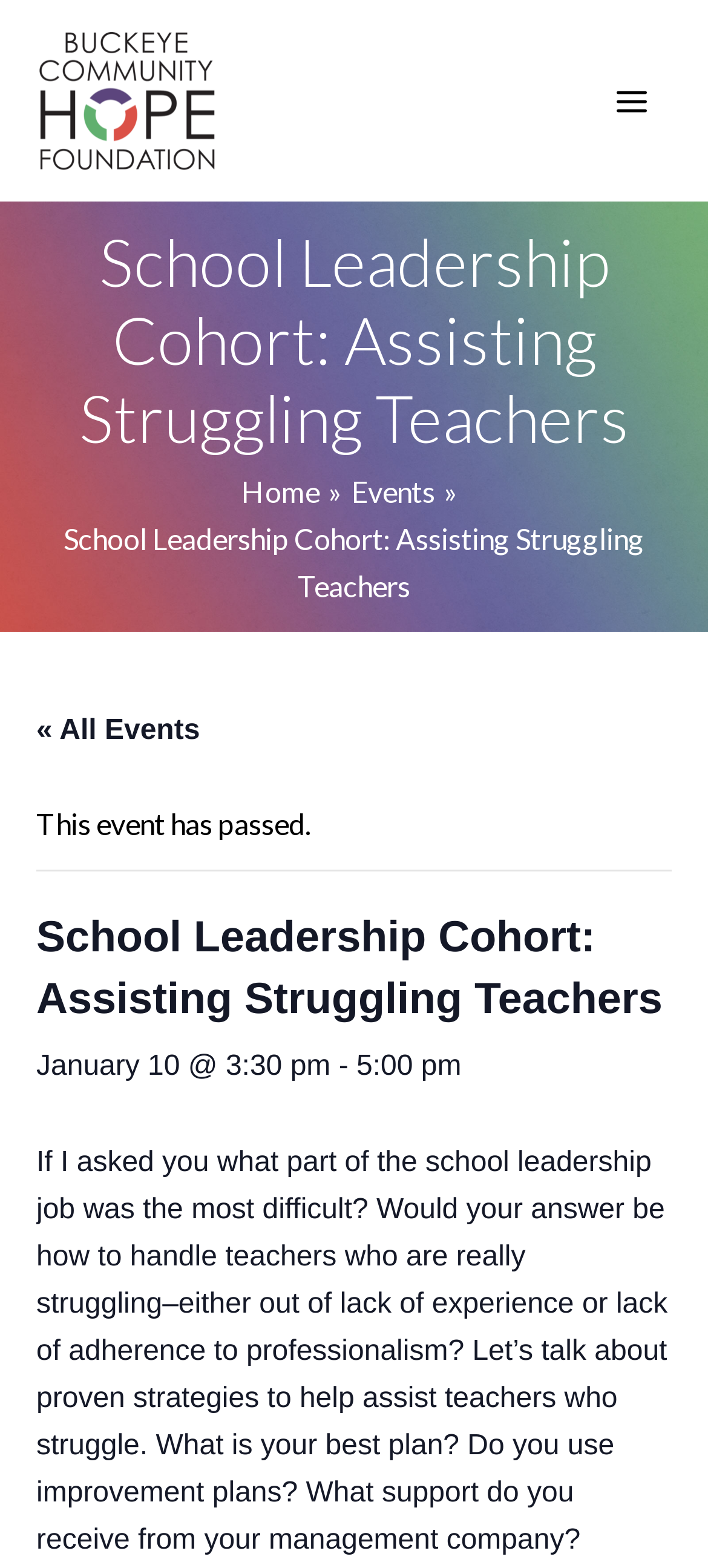Give a one-word or short phrase answer to this question: 
What is the name of the organization associated with the event?

Buckeye Community Hope Foundation